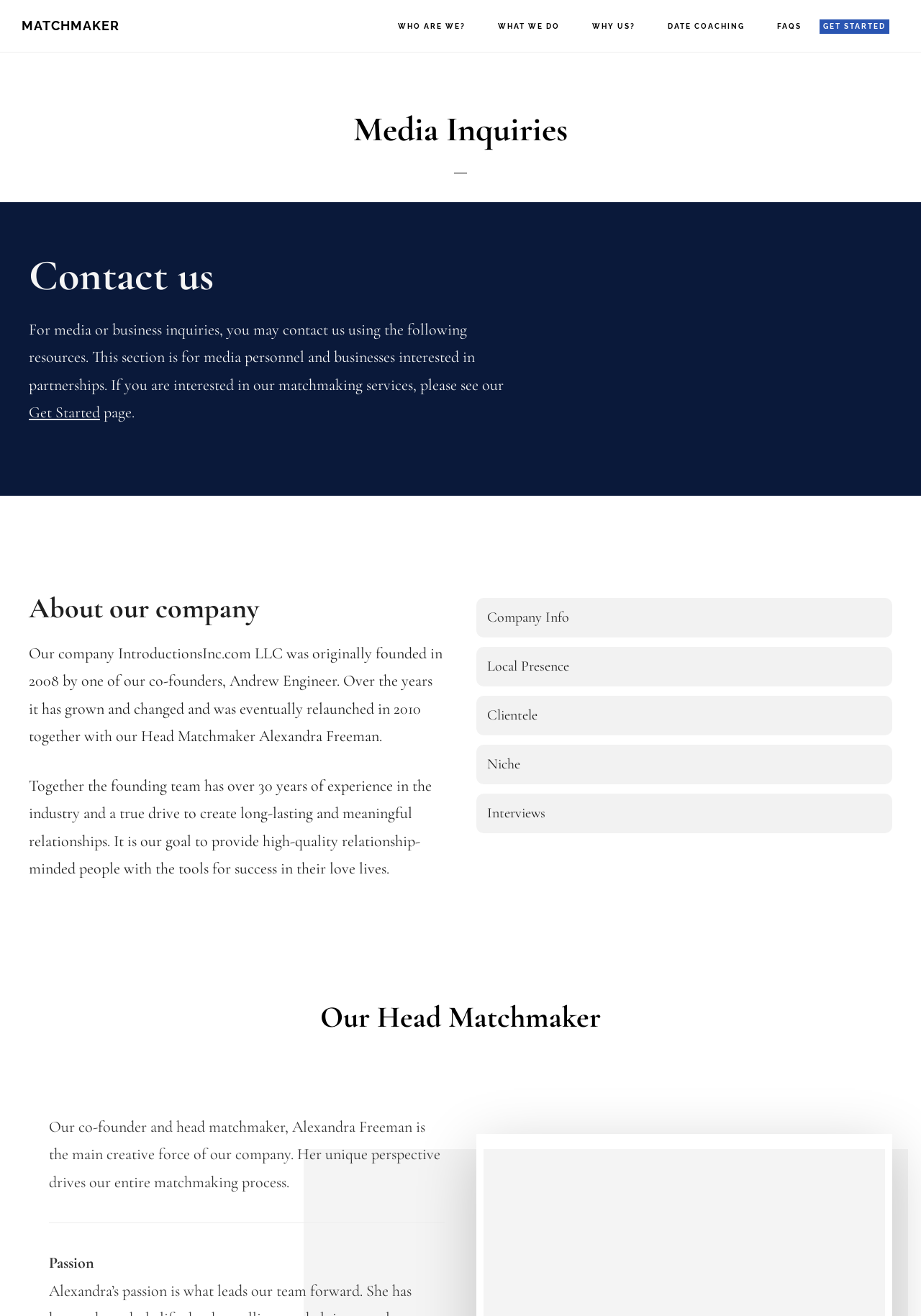Kindly provide the bounding box coordinates of the section you need to click on to fulfill the given instruction: "Click on 'MATCHMAKER' link".

[0.023, 0.014, 0.13, 0.025]